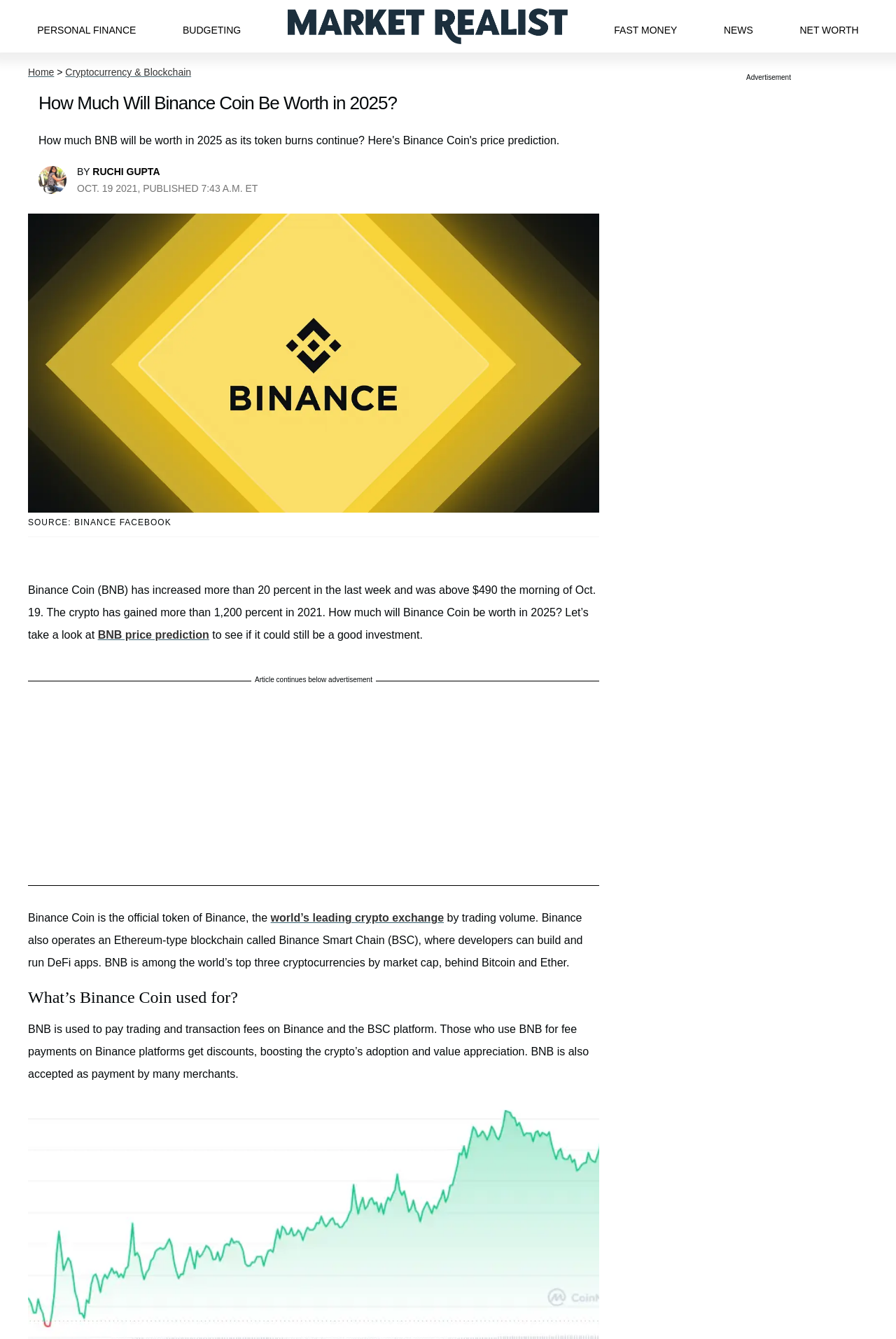Determine the bounding box coordinates of the clickable element to complete this instruction: "Check the article about Binance Coin". Provide the coordinates in the format of four float numbers between 0 and 1, [left, top, right, bottom].

[0.031, 0.436, 0.665, 0.479]